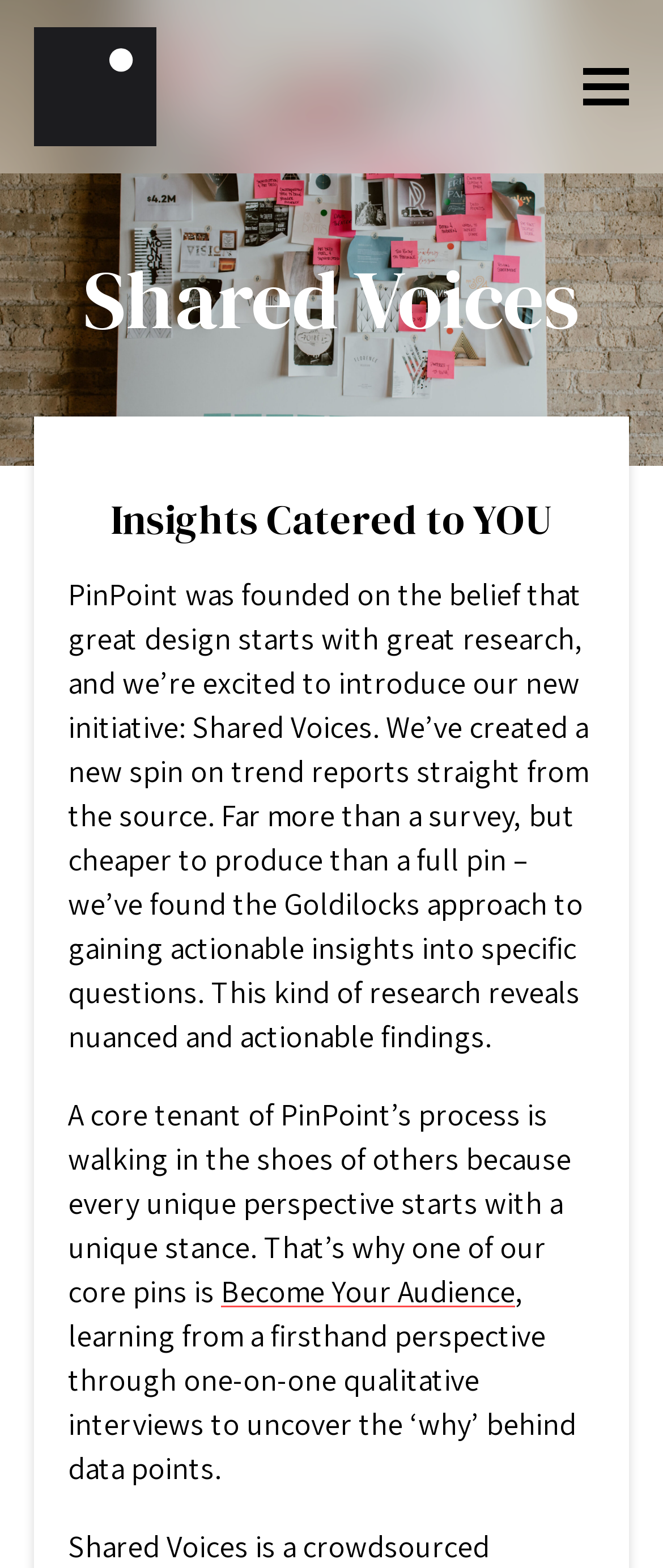What is the purpose of PinPoint's research?
Please provide a detailed and thorough answer to the question.

The webpage explains that PinPoint's research is designed to gain actionable insights into specific questions, which is achieved through their initiative Shared Voices.